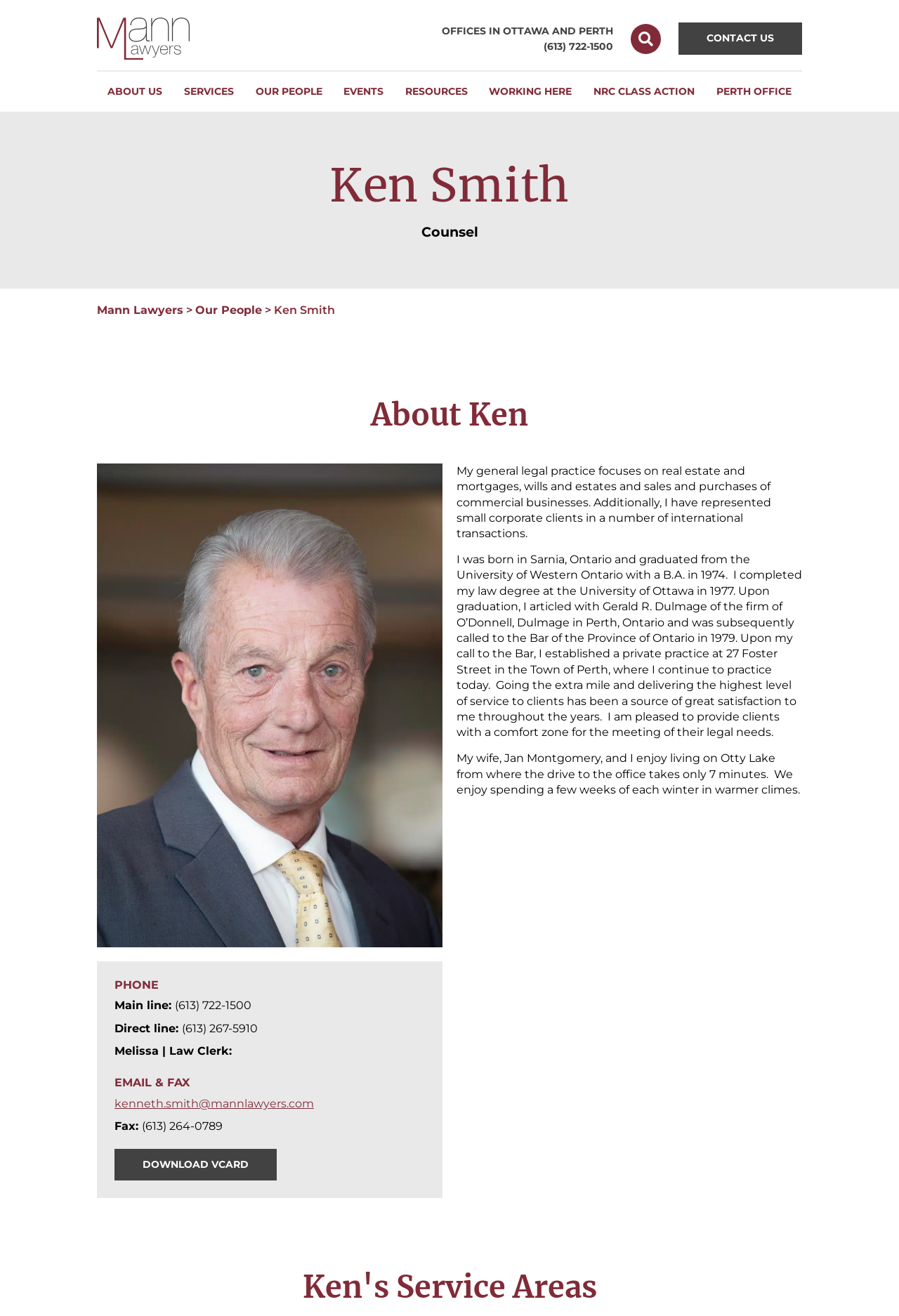Give a one-word or short phrase answer to the question: 
What is Ken's profession?

Counsel